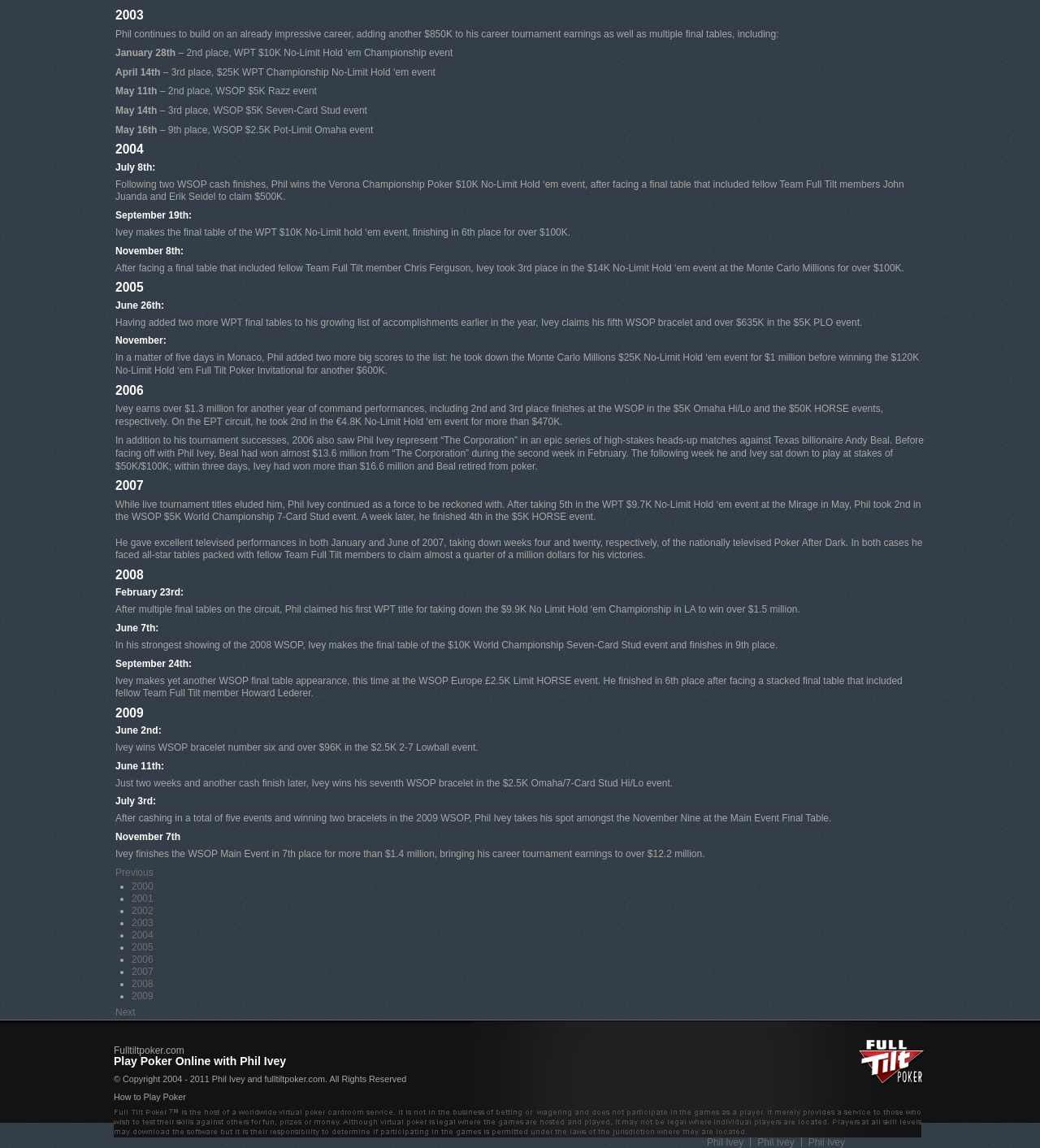Determine the bounding box coordinates for the HTML element described here: "Phil Ivey".

[0.68, 0.99, 0.715, 1.0]